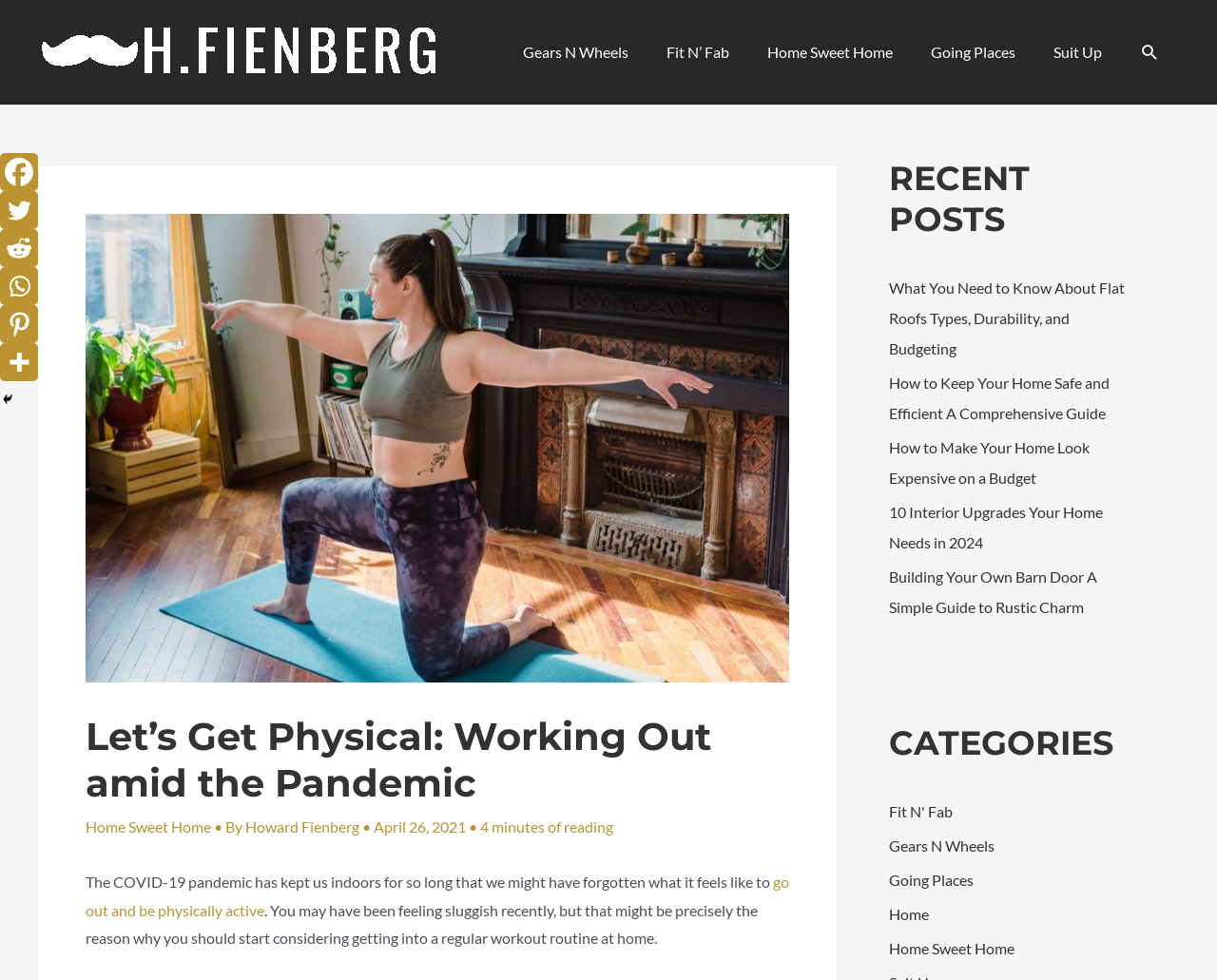Find the bounding box coordinates of the element I should click to carry out the following instruction: "Get a Certificate of Liability Insurance".

None